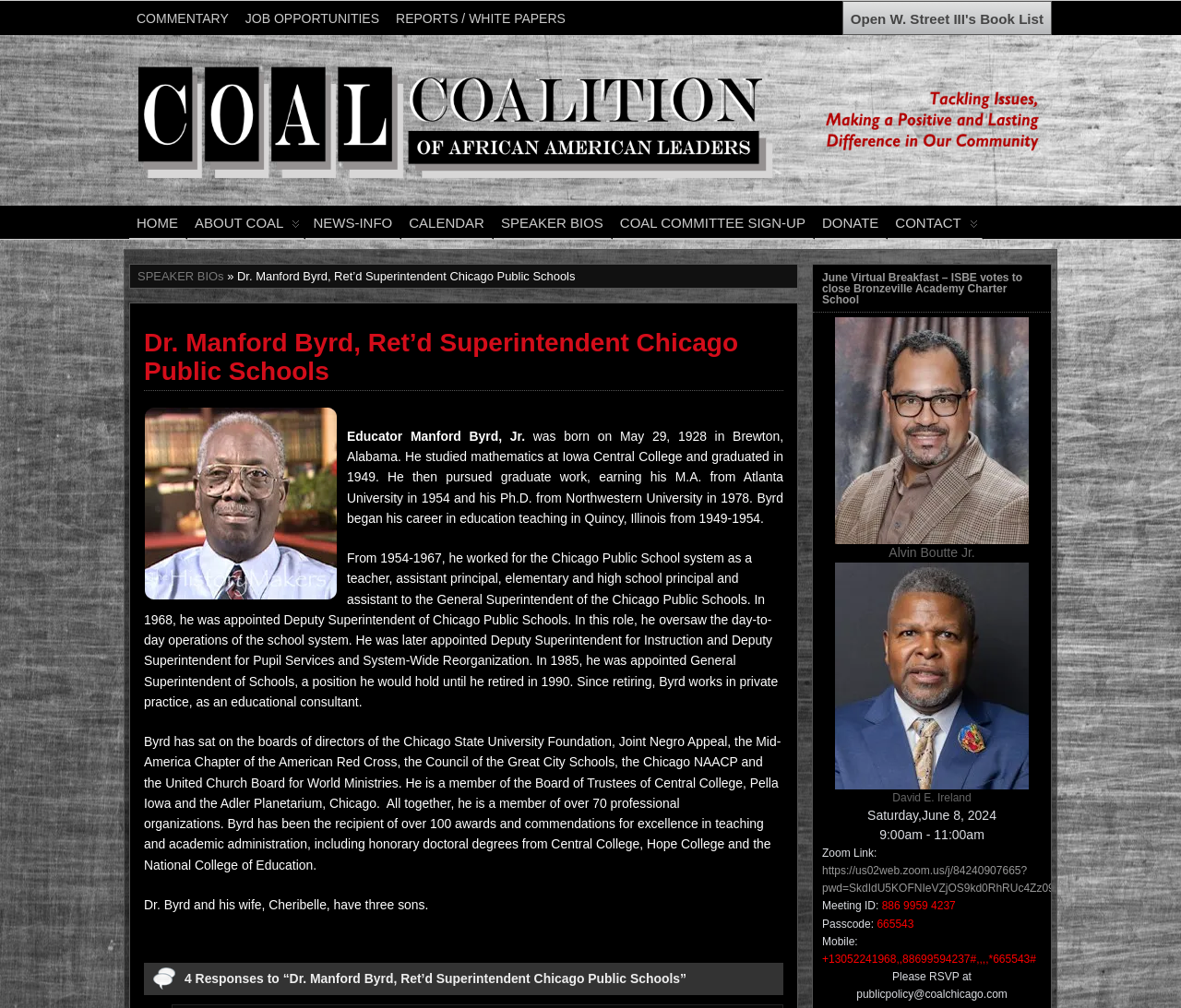Identify the bounding box coordinates of the region that needs to be clicked to carry out this instruction: "Open W. Street III's Book List". Provide these coordinates as four float numbers ranging from 0 to 1, i.e., [left, top, right, bottom].

[0.714, 0.002, 0.89, 0.034]